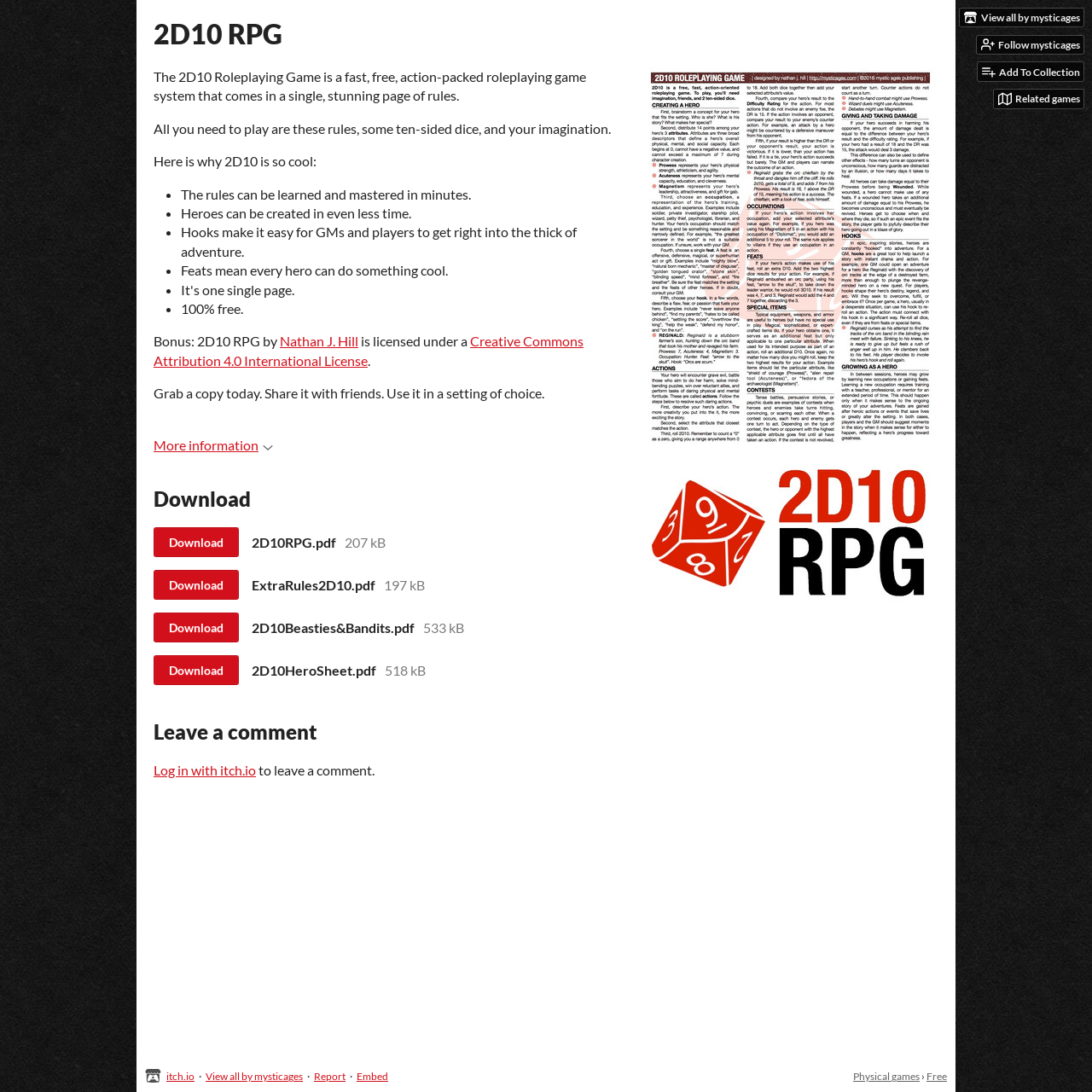Pinpoint the bounding box coordinates of the area that should be clicked to complete the following instruction: "View all games by mysticages". The coordinates must be given as four float numbers between 0 and 1, i.e., [left, top, right, bottom].

[0.879, 0.008, 0.992, 0.025]